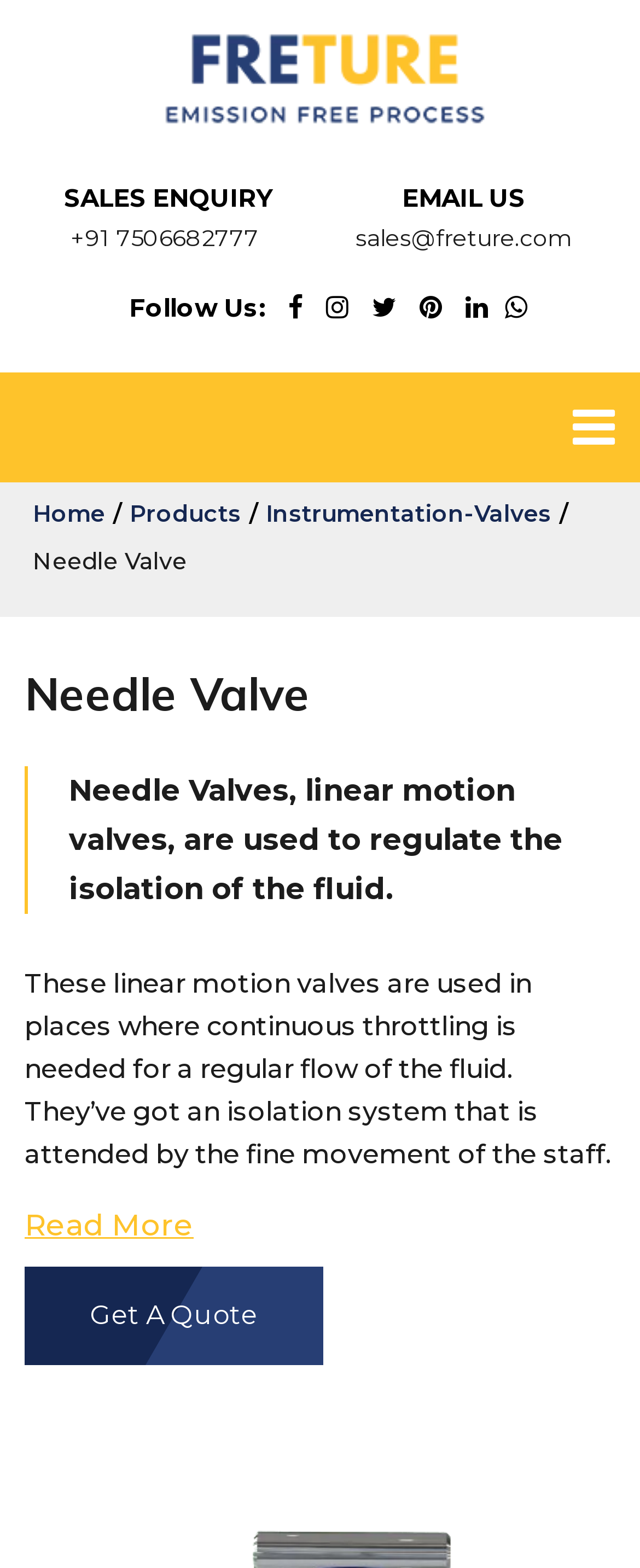Locate the bounding box coordinates of the segment that needs to be clicked to meet this instruction: "Call the sales number".

[0.11, 0.142, 0.405, 0.161]